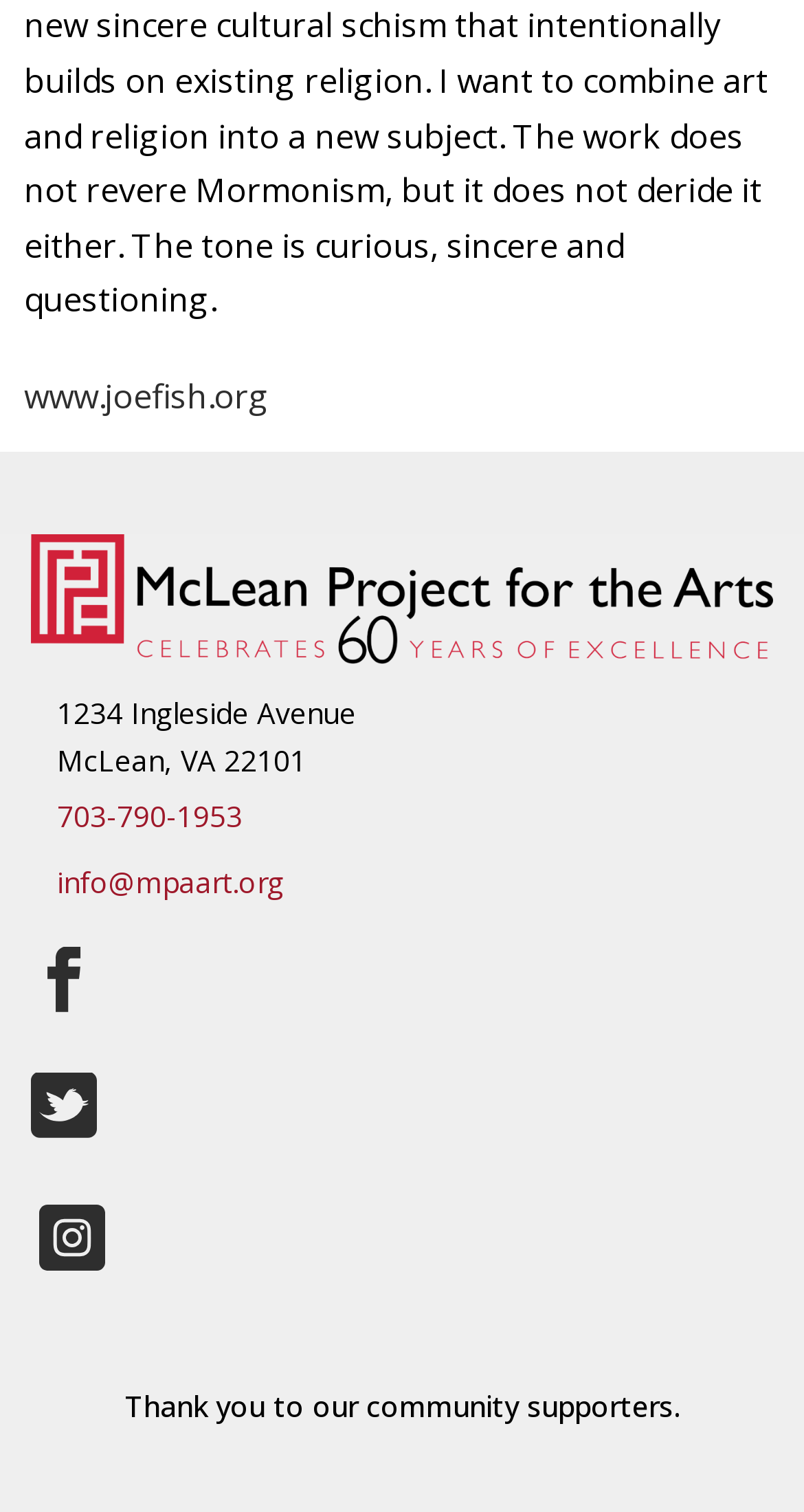Respond with a single word or phrase for the following question: 
What is the phone number?

703-790-1953